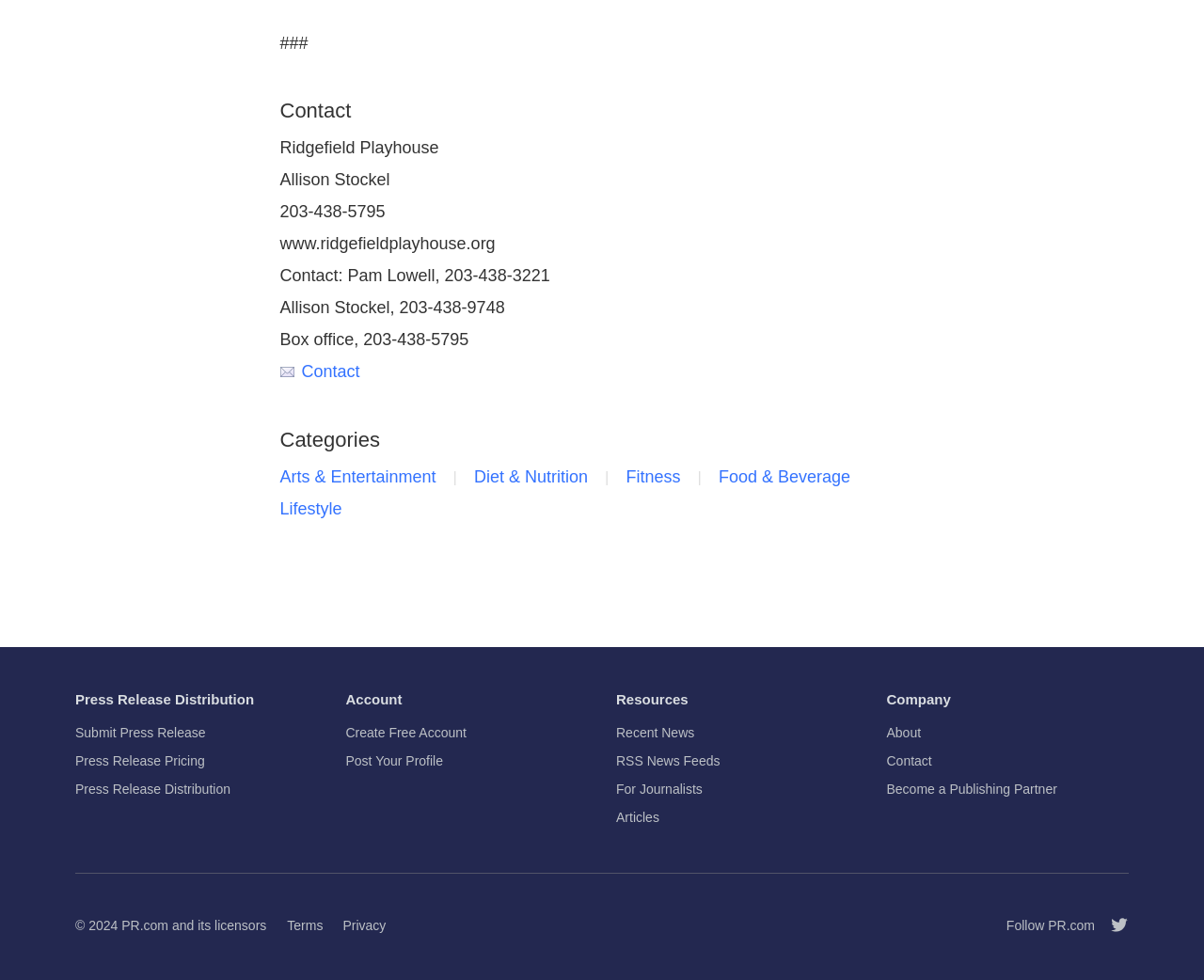What are the categories listed on the webpage?
Answer with a single word or phrase, using the screenshot for reference.

Arts & Entertainment, Diet & Nutrition, Fitness, Food & Beverage, Lifestyle